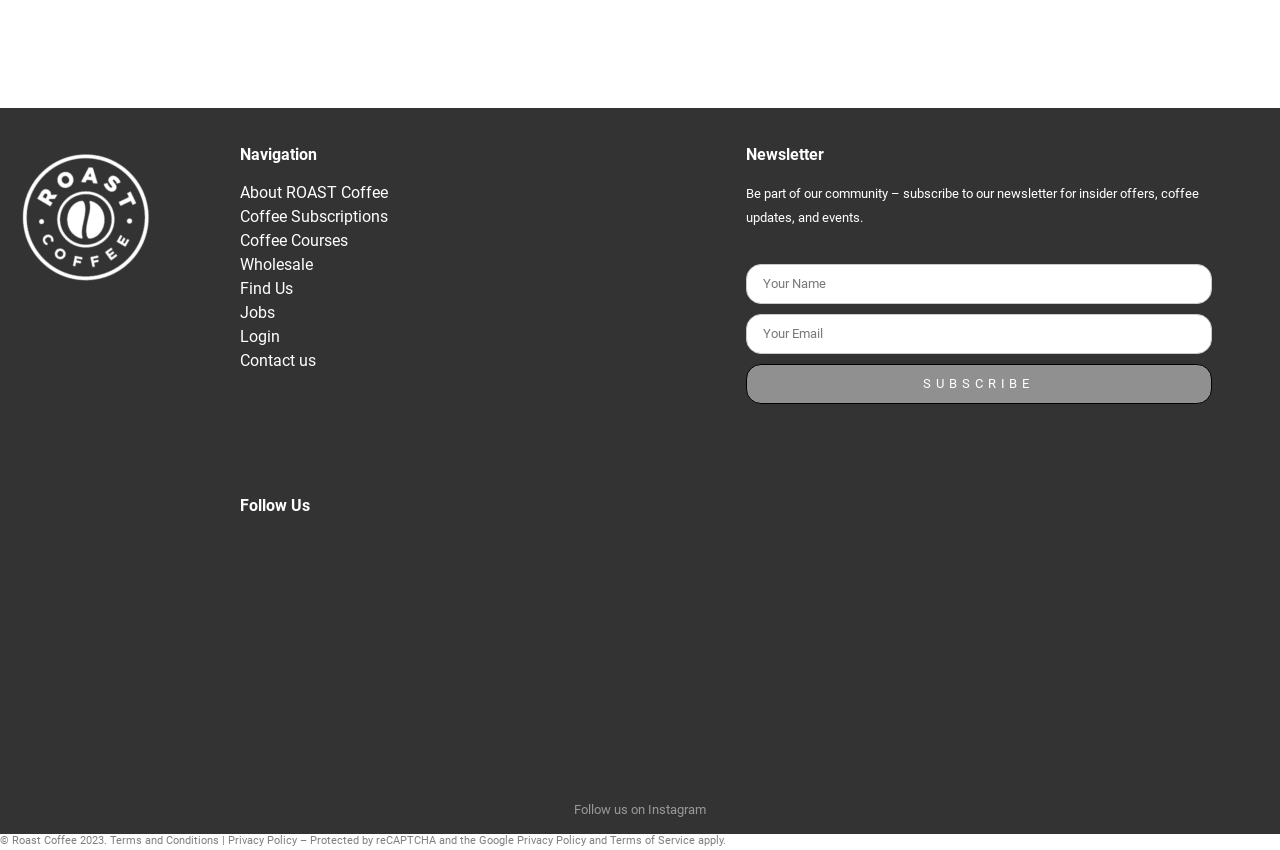Locate the bounding box coordinates of the element that needs to be clicked to carry out the instruction: "Follow ROAST Coffee on Facebook". The coordinates should be given as four float numbers ranging from 0 to 1, i.e., [left, top, right, bottom].

[0.188, 0.65, 0.211, 0.685]